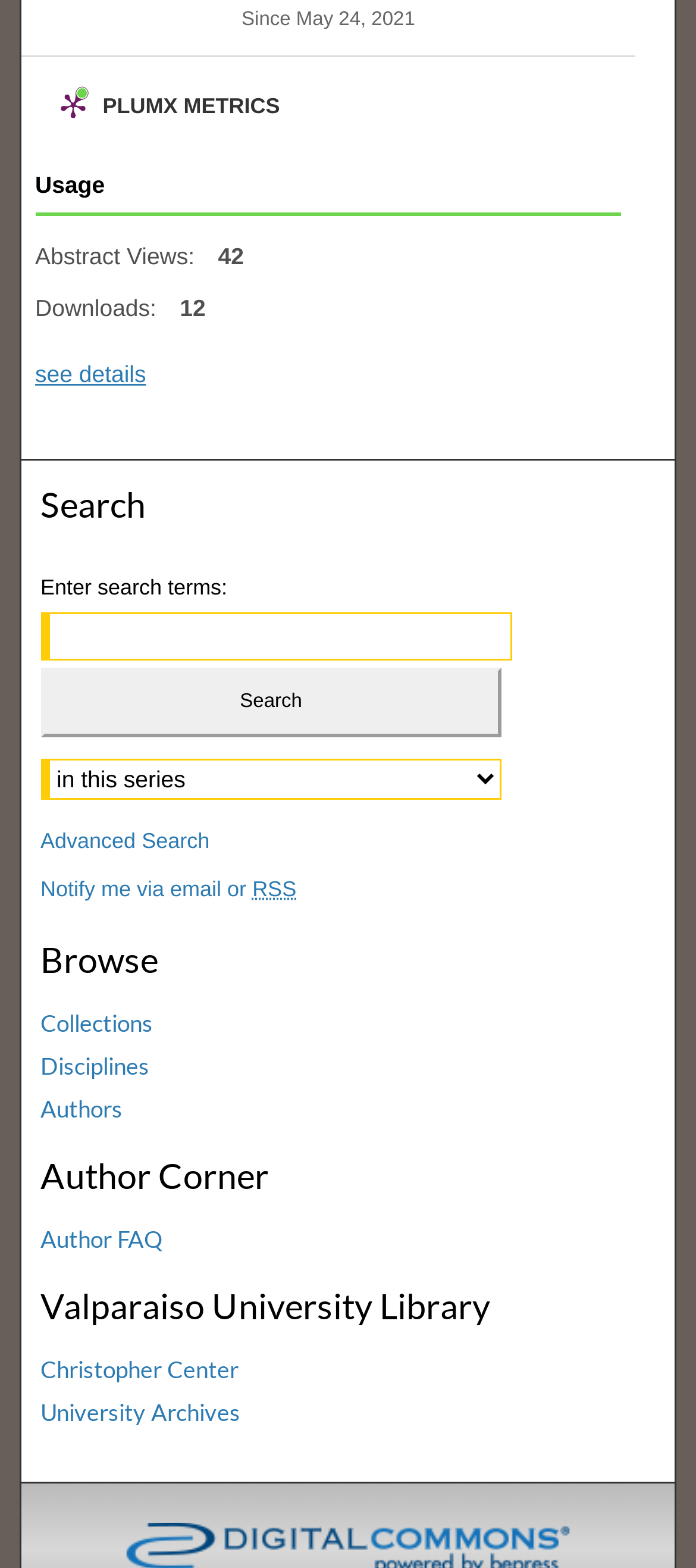What is the purpose of the 'Notify me via email or RSS' link?
Using the screenshot, give a one-word or short phrase answer.

To receive notifications